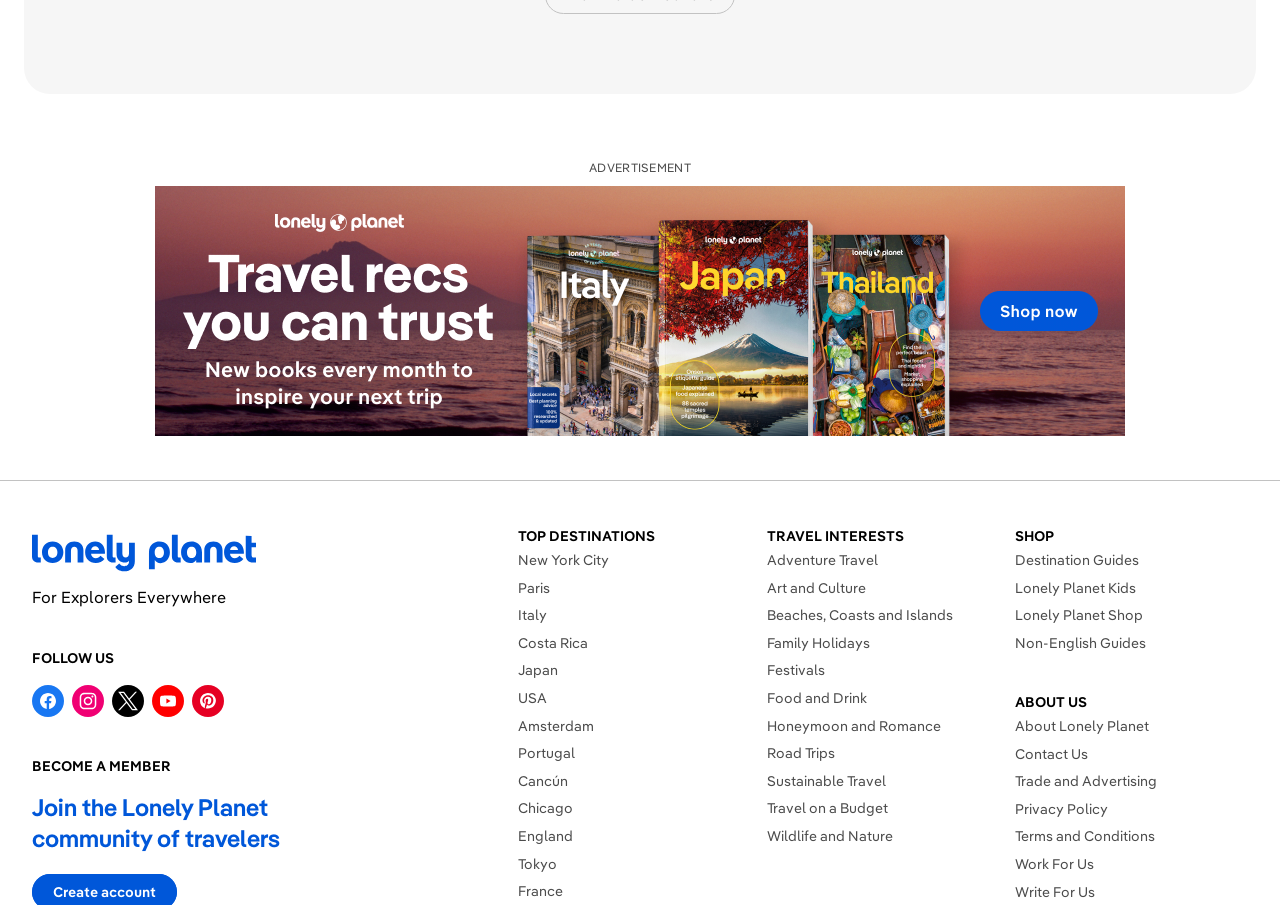What is the name of the travel community?
Refer to the screenshot and respond with a concise word or phrase.

Lonely Planet